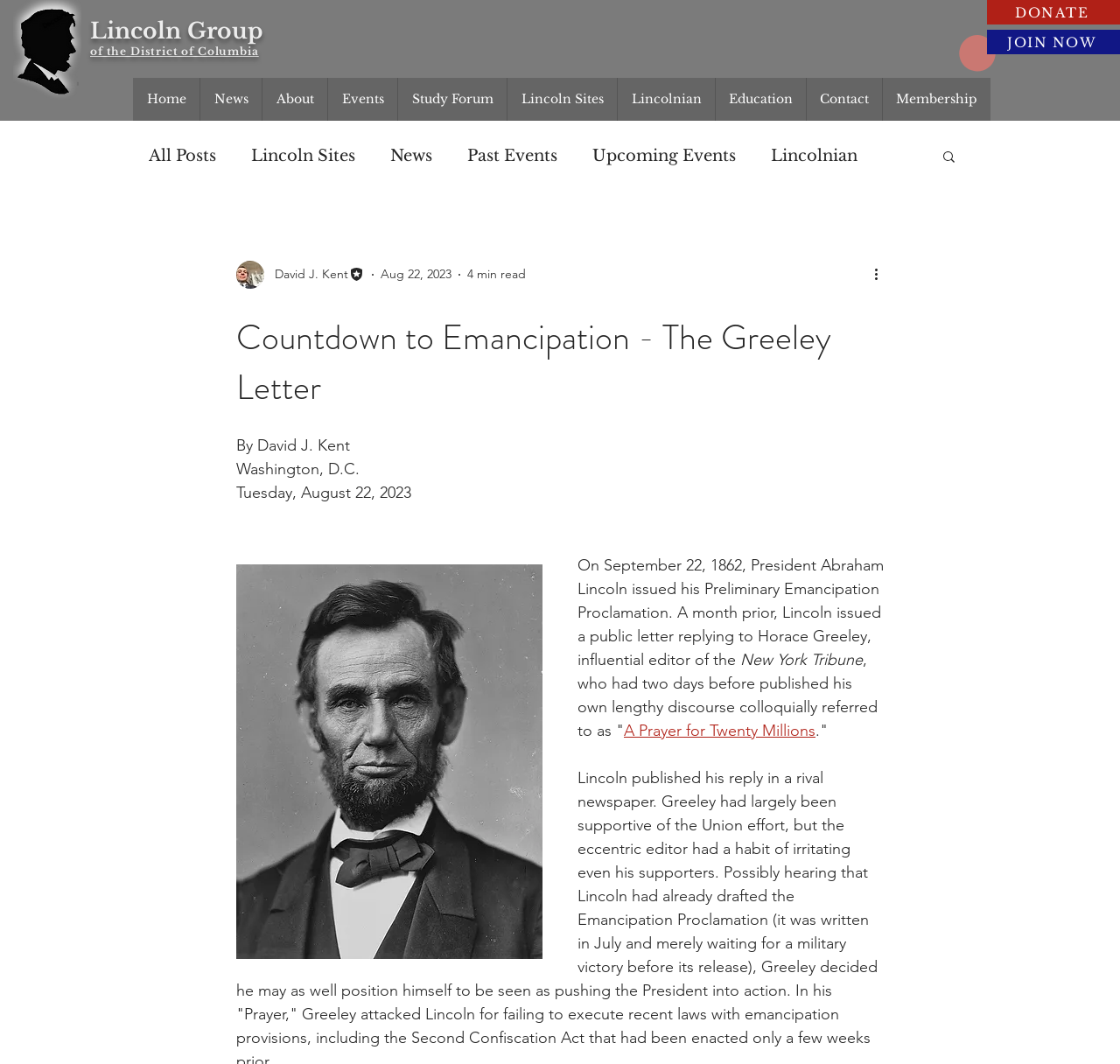Answer the question using only a single word or phrase: 
Who is the author of the article?

David J. Kent